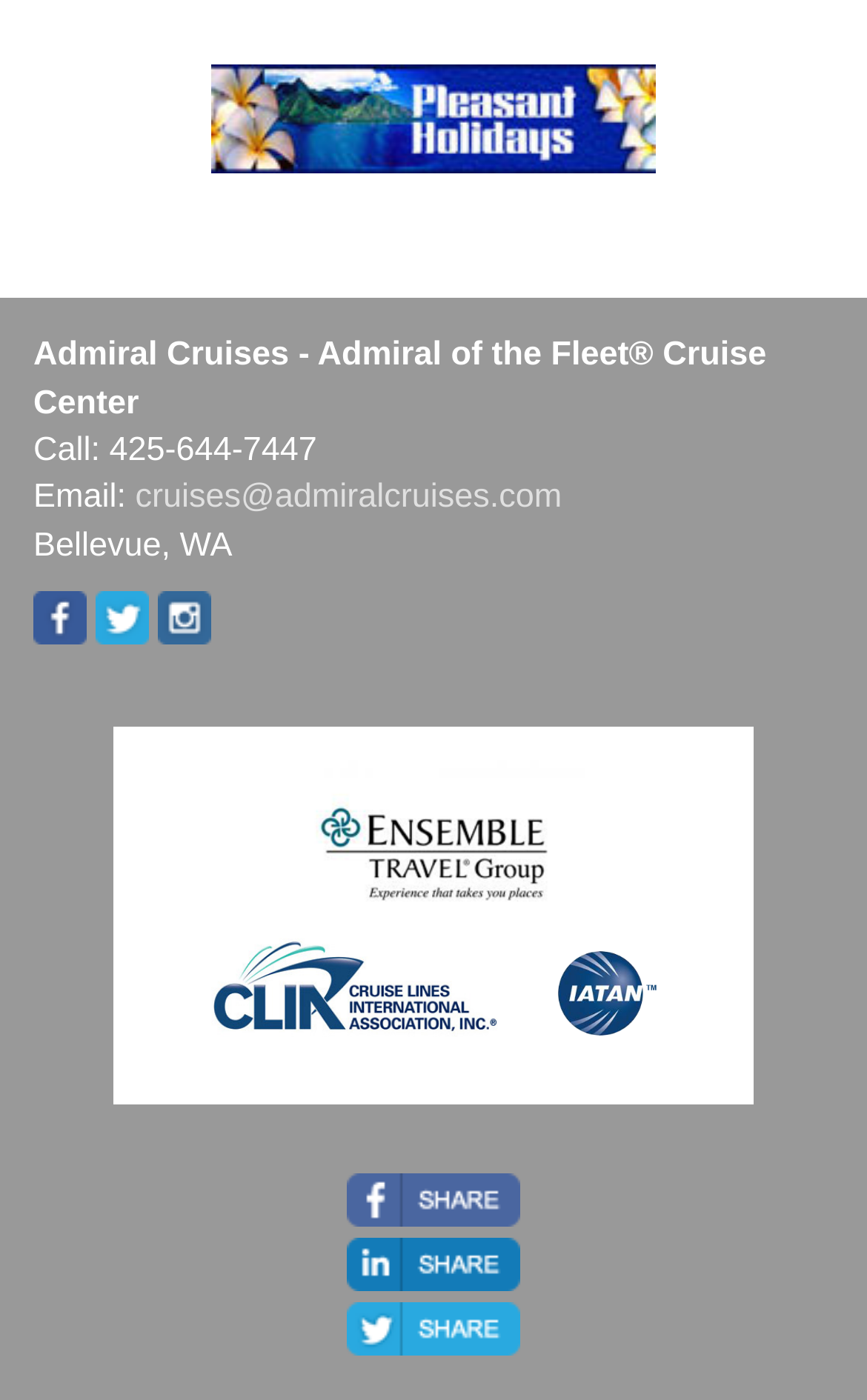For the given element description title="Share this page to Facebook", determine the bounding box coordinates of the UI element. The coordinates should follow the format (top-left x, top-left y, bottom-right x, bottom-right y) and be within the range of 0 to 1.

[0.4, 0.838, 0.6, 0.876]